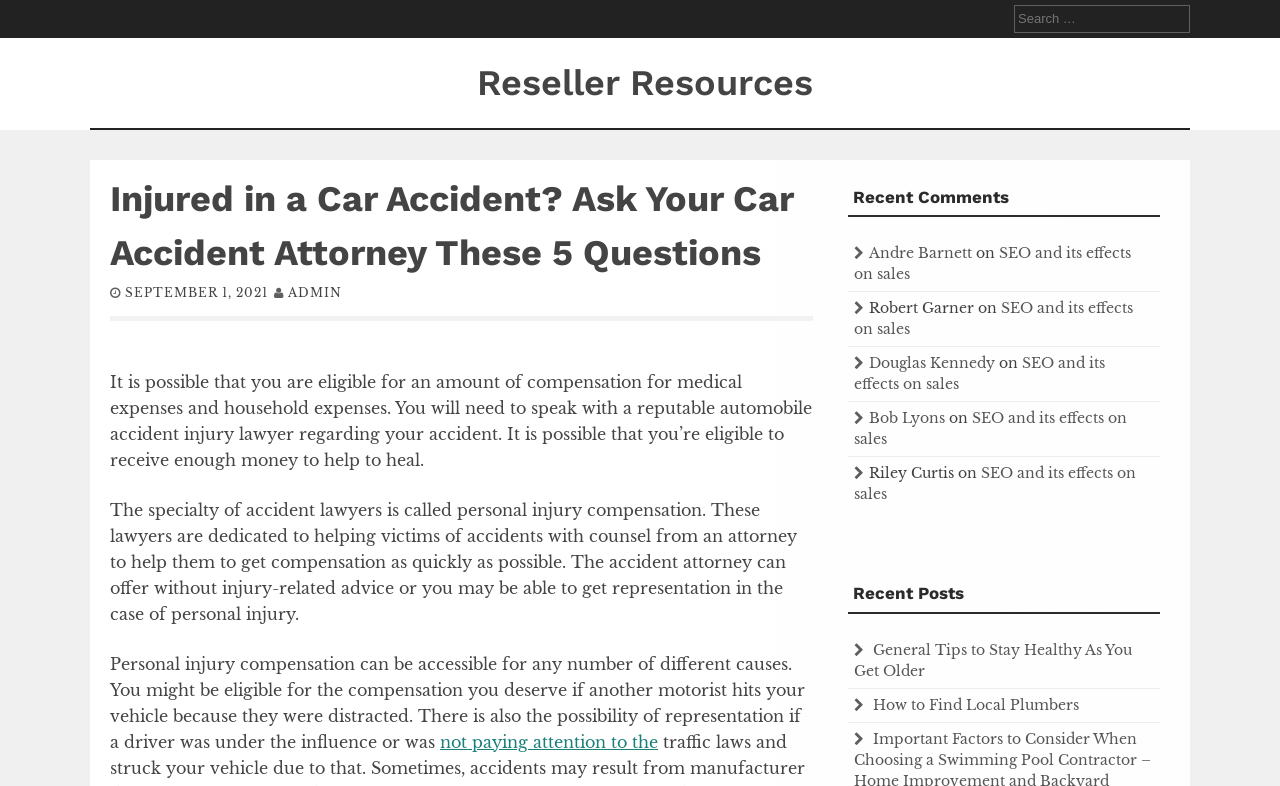Provide the bounding box coordinates of the HTML element described as: "September 1, 2021". The bounding box coordinates should be four float numbers between 0 and 1, i.e., [left, top, right, bottom].

[0.098, 0.362, 0.209, 0.381]